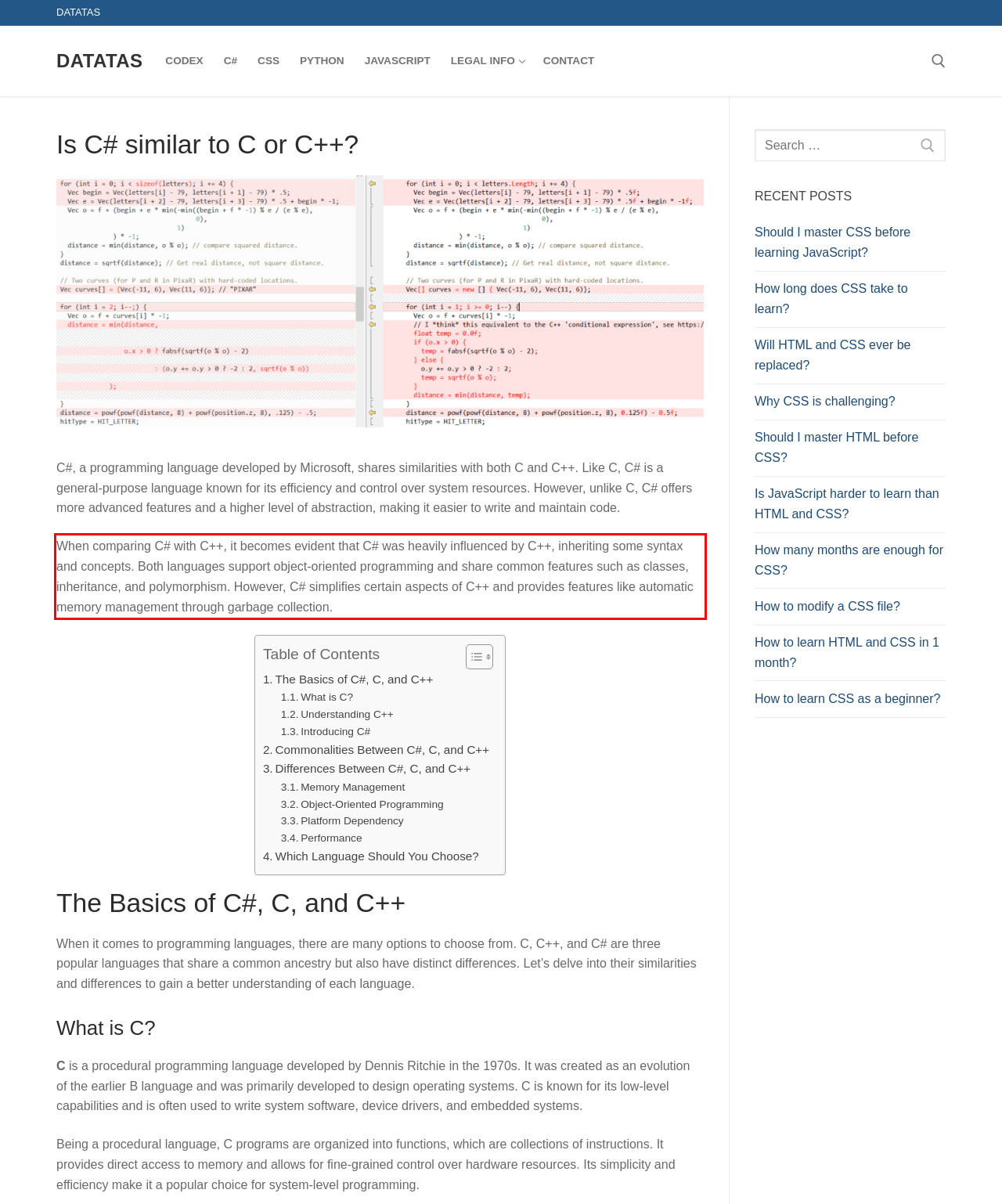You are provided with a screenshot of a webpage containing a red bounding box. Please extract the text enclosed by this red bounding box.

When comparing C# with C++, it becomes evident that C# was heavily influenced by C++, inheriting some syntax and concepts. Both languages support object-oriented programming and share common features such as classes, inheritance, and polymorphism. However, C# simplifies certain aspects of C++ and provides features like automatic memory management through garbage collection.